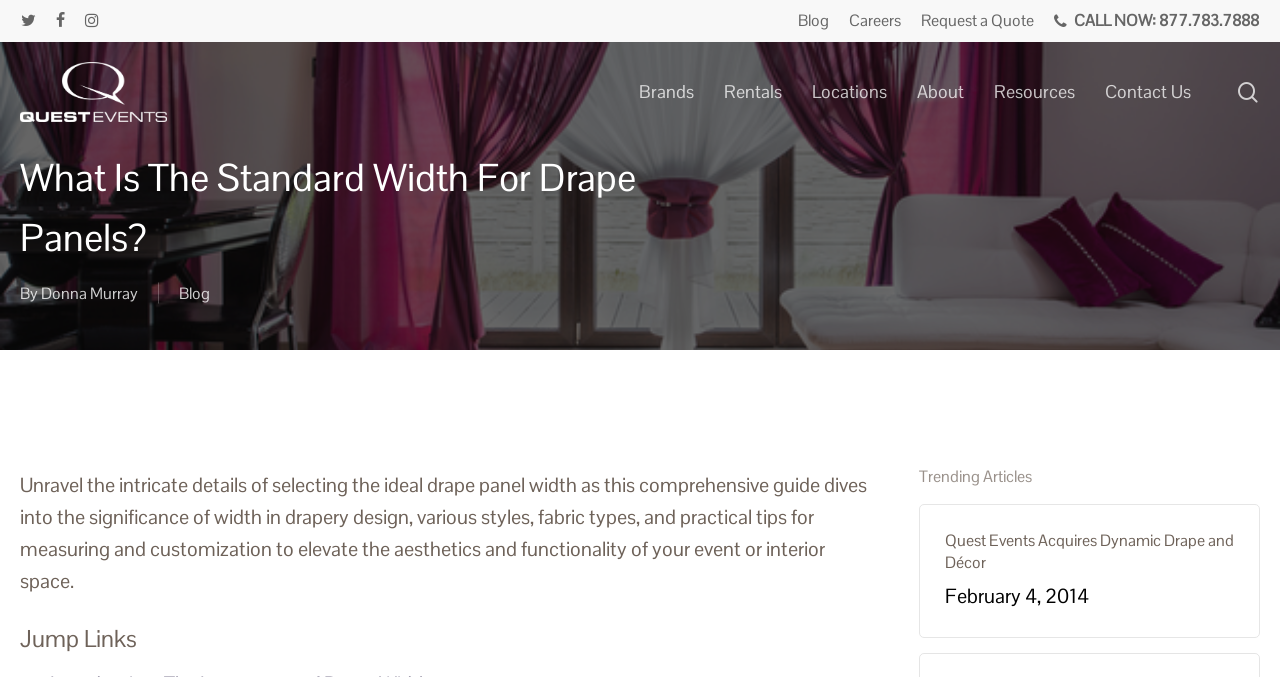Look at the image and answer the question in detail:
What is the company name on the top left?

I found the company name by looking at the top left corner of the webpage, where I saw a logo with the text 'Quest Events' written next to it.